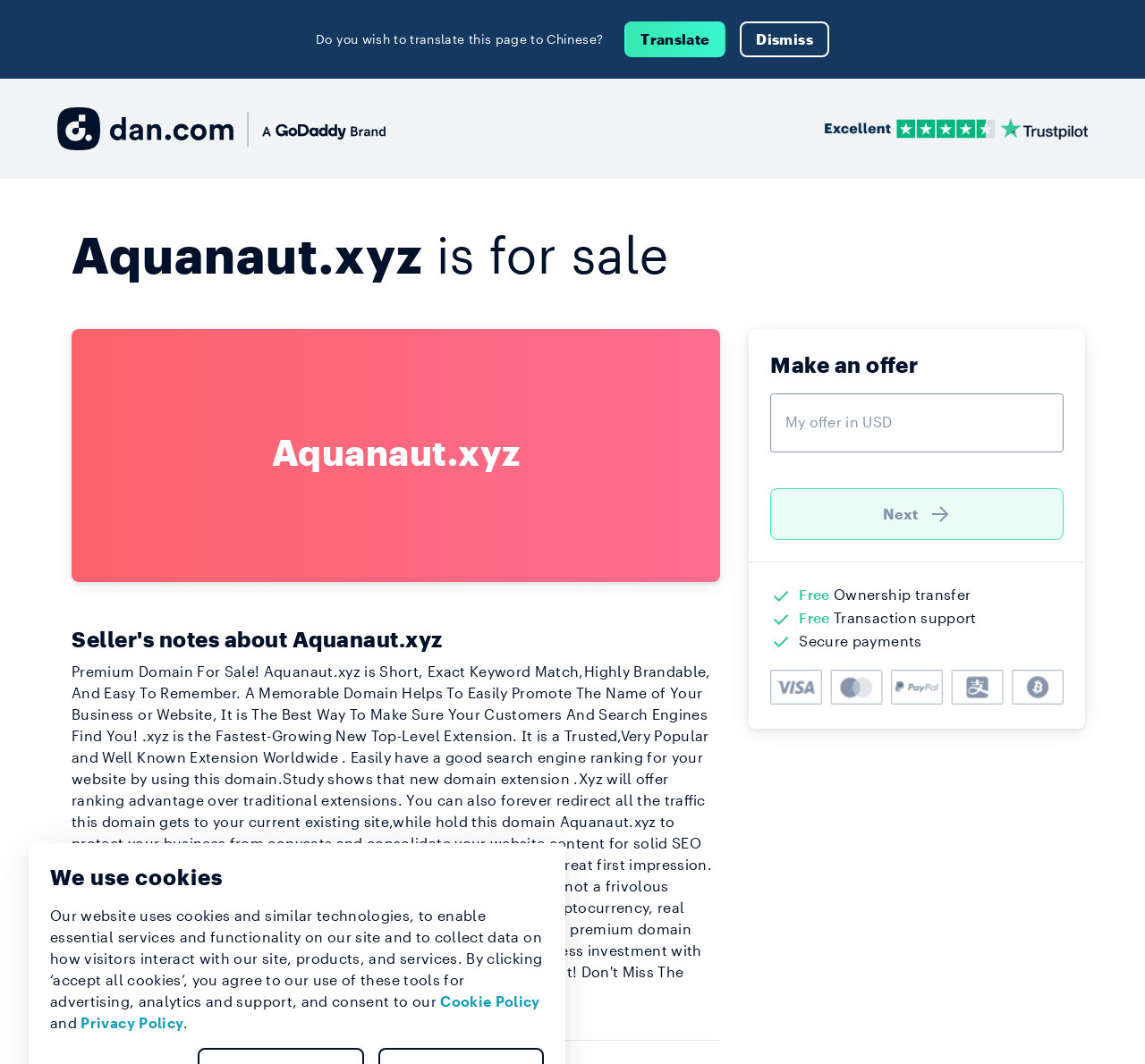Please identify the primary heading on the webpage and return its text.

Aquanaut.xyz is for sale